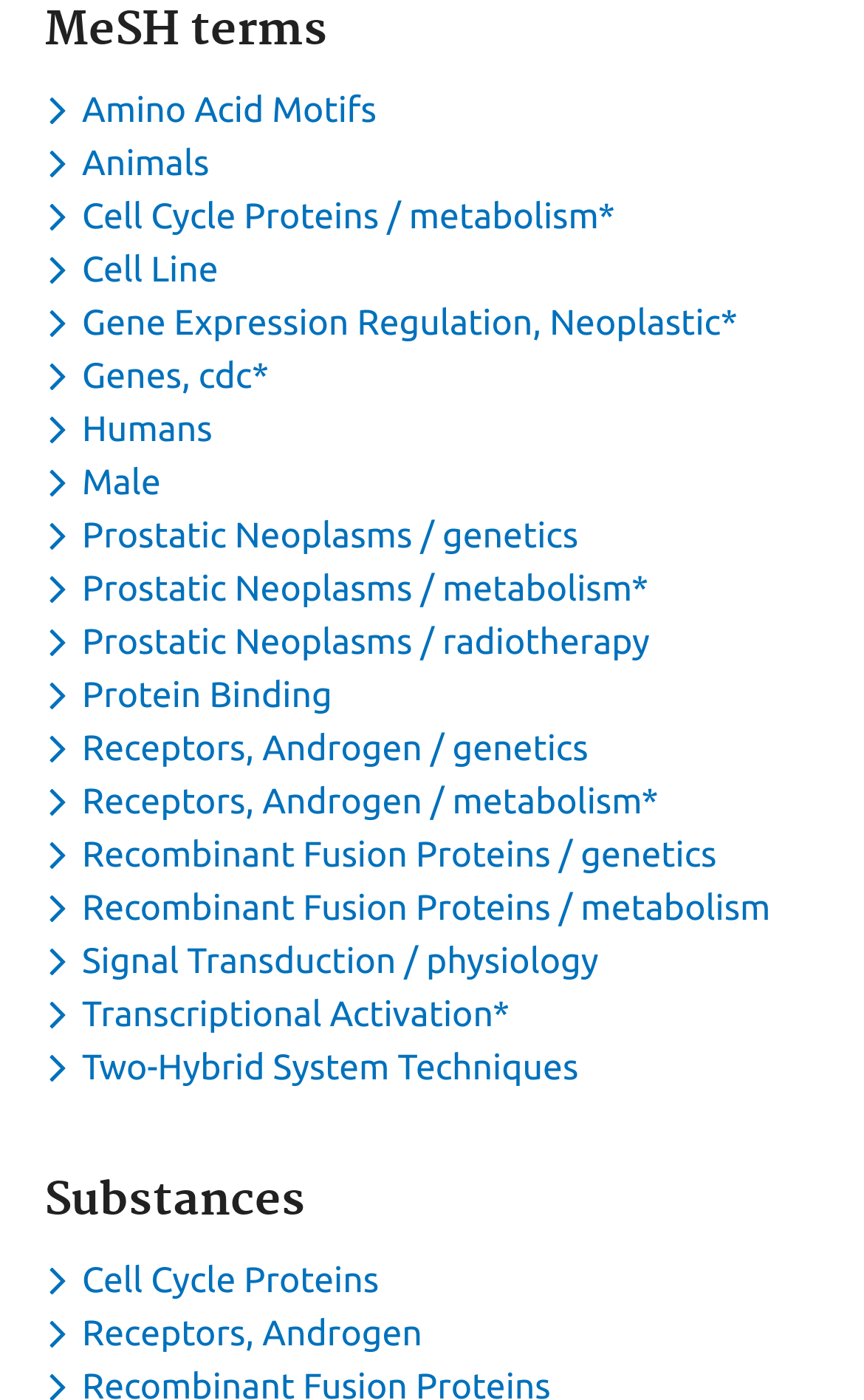How many MeSH terms are available?
Using the image as a reference, answer the question in detail.

I counted the number of buttons with the label 'Toggle dropdown menu for keyword...' under the 'MeSH terms' heading, and there are 18 of them.